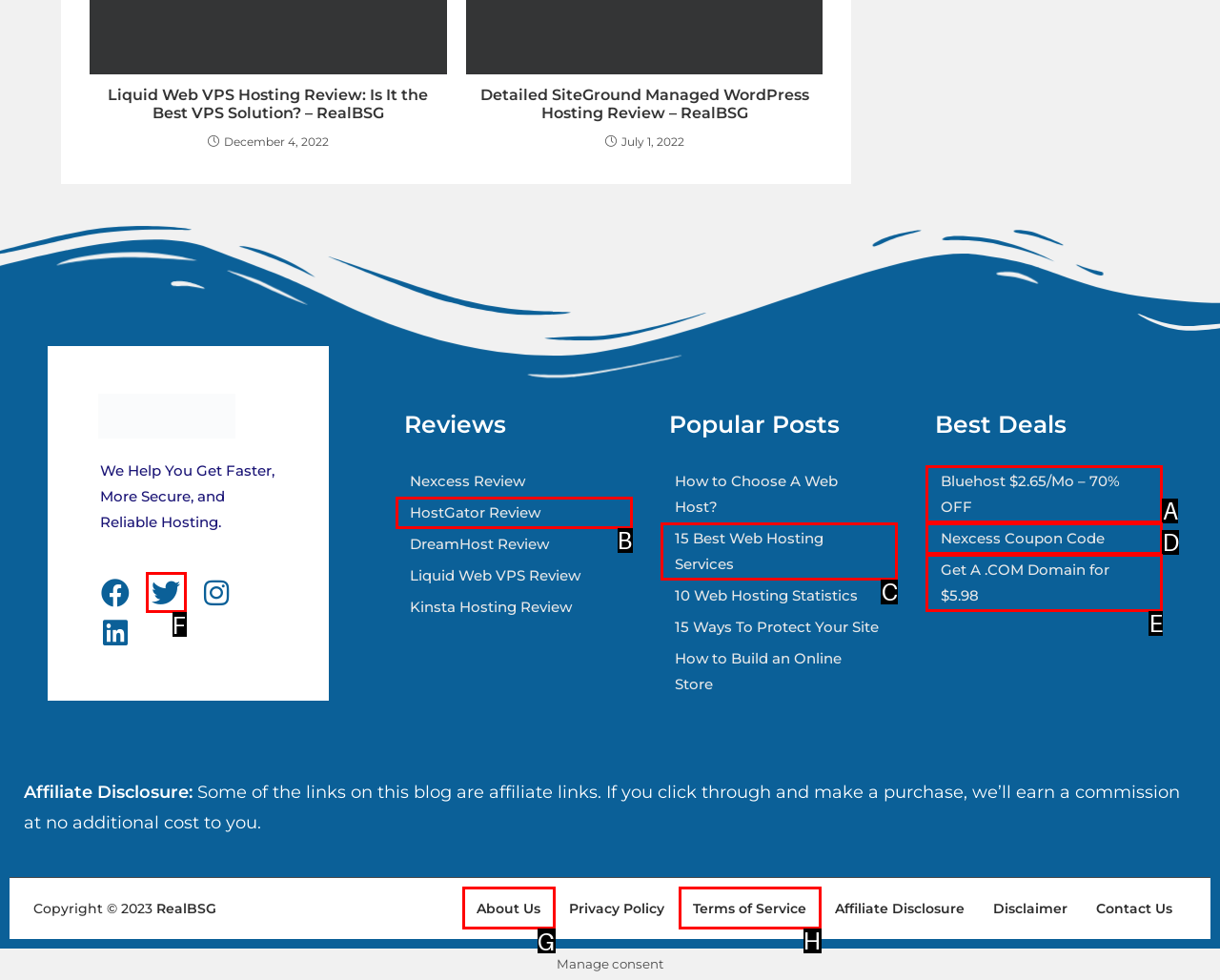To execute the task: Visit the 'About Us' page, which one of the highlighted HTML elements should be clicked? Answer with the option's letter from the choices provided.

G